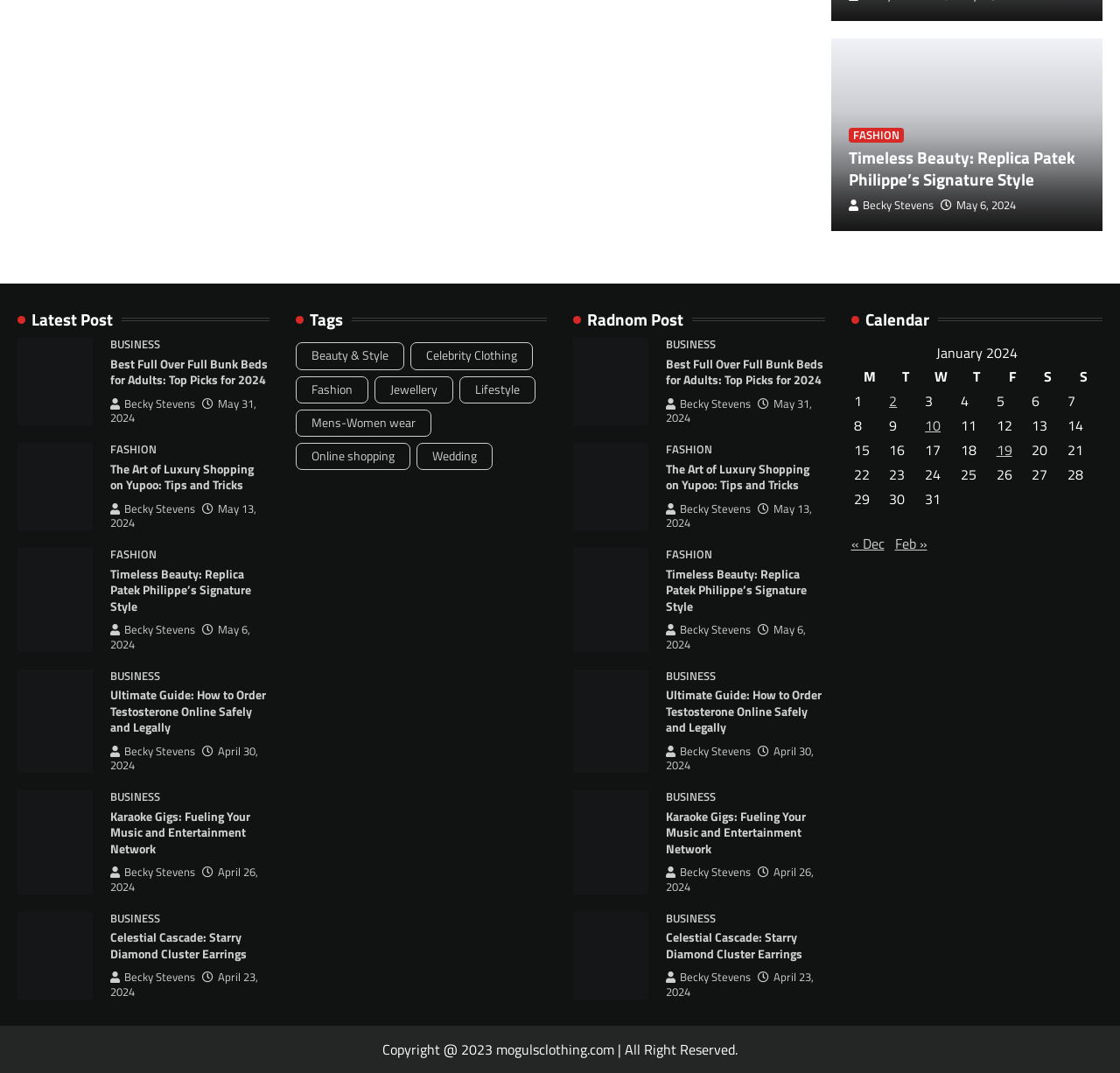Could you find the bounding box coordinates of the clickable area to complete this instruction: "Click on the 'BUSINESS' link"?

[0.099, 0.315, 0.143, 0.328]